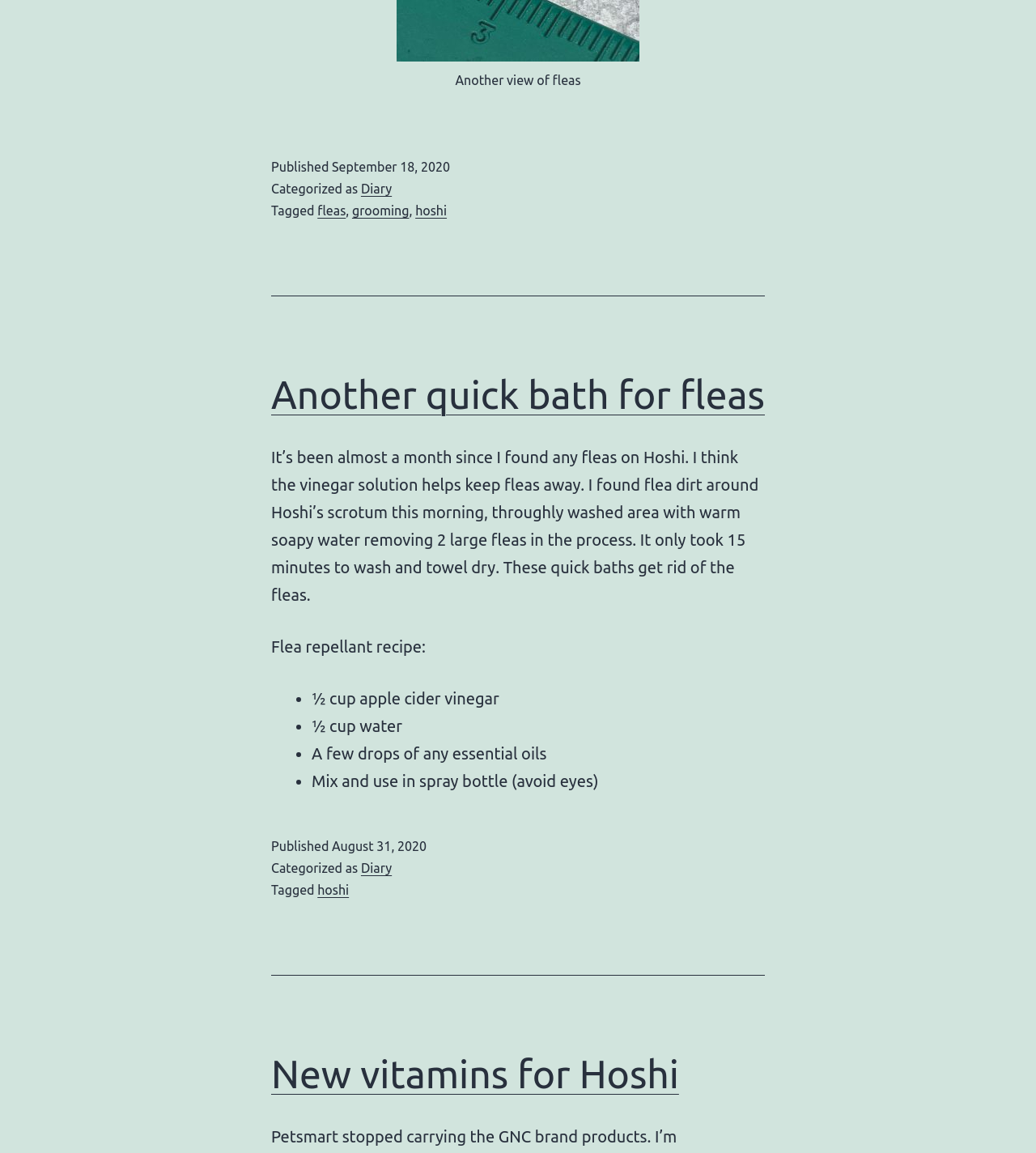Please locate the bounding box coordinates of the element's region that needs to be clicked to follow the instruction: "Read the article about Another quick bath for fleas". The bounding box coordinates should be provided as four float numbers between 0 and 1, i.e., [left, top, right, bottom].

[0.262, 0.32, 0.738, 0.364]